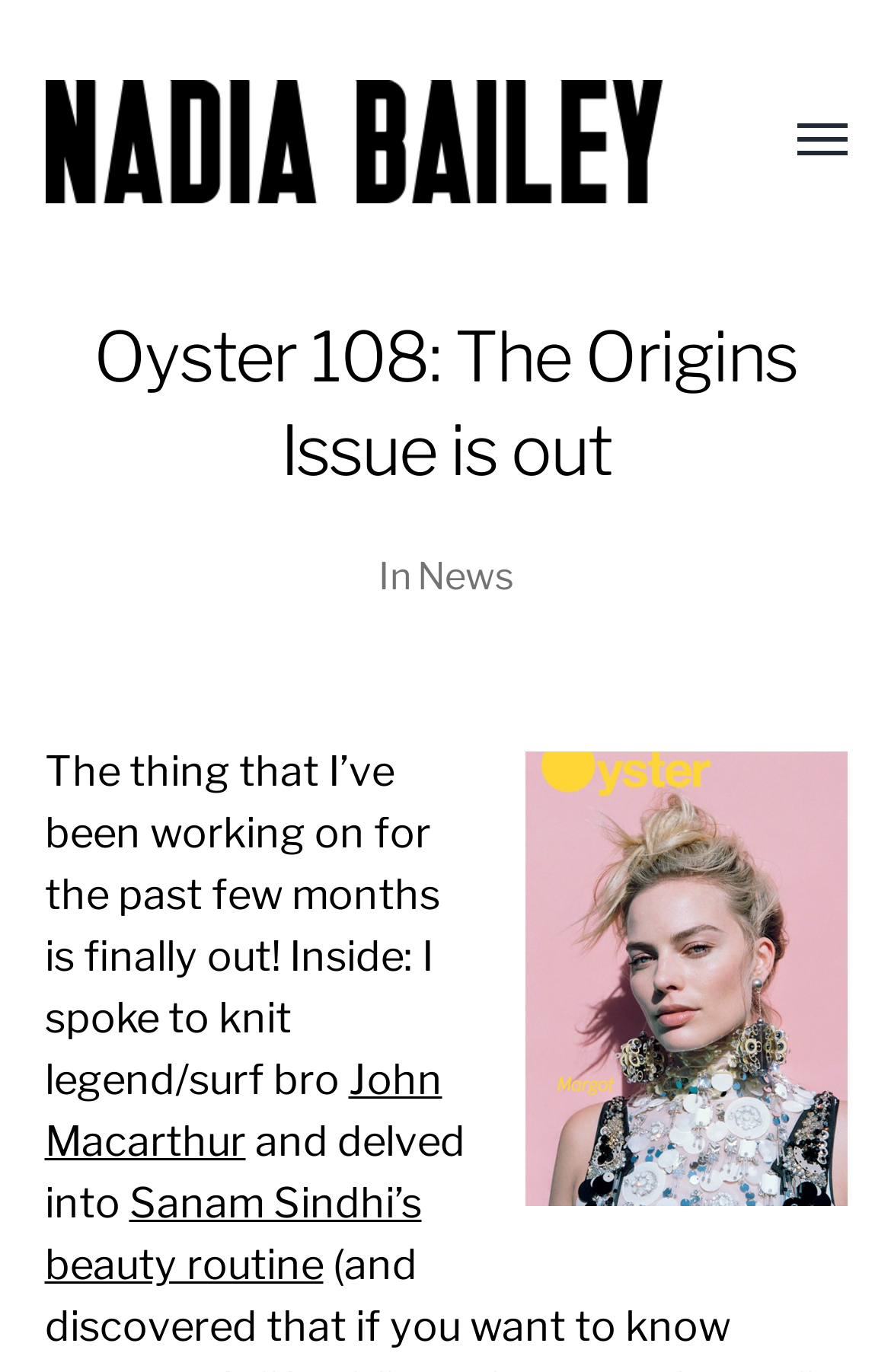Provide a single word or phrase answer to the question: 
How many links are there in the article?

4